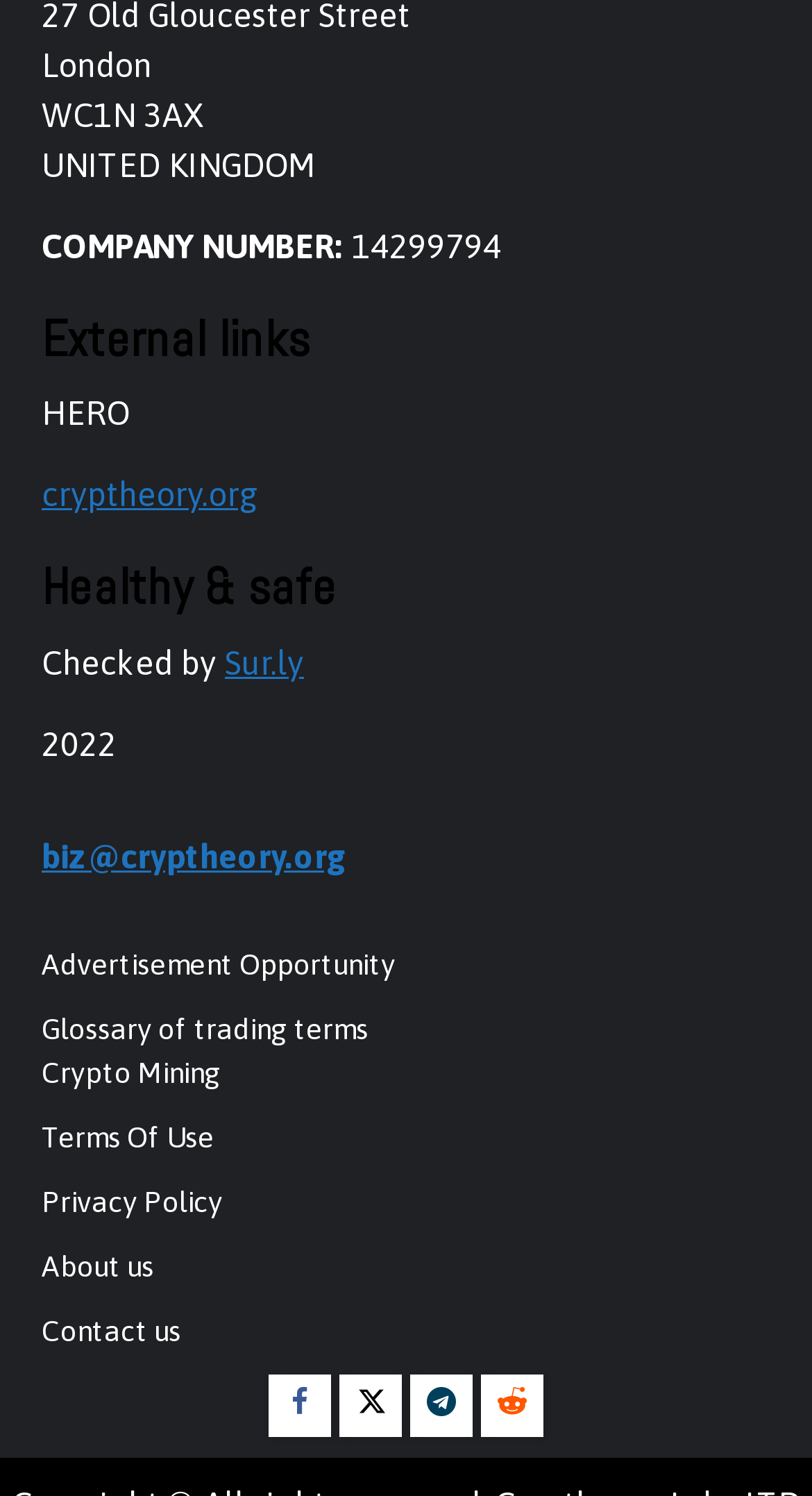Identify the bounding box for the UI element described as: "About us". The coordinates should be four float numbers between 0 and 1, i.e., [left, top, right, bottom].

[0.051, 0.835, 0.19, 0.857]